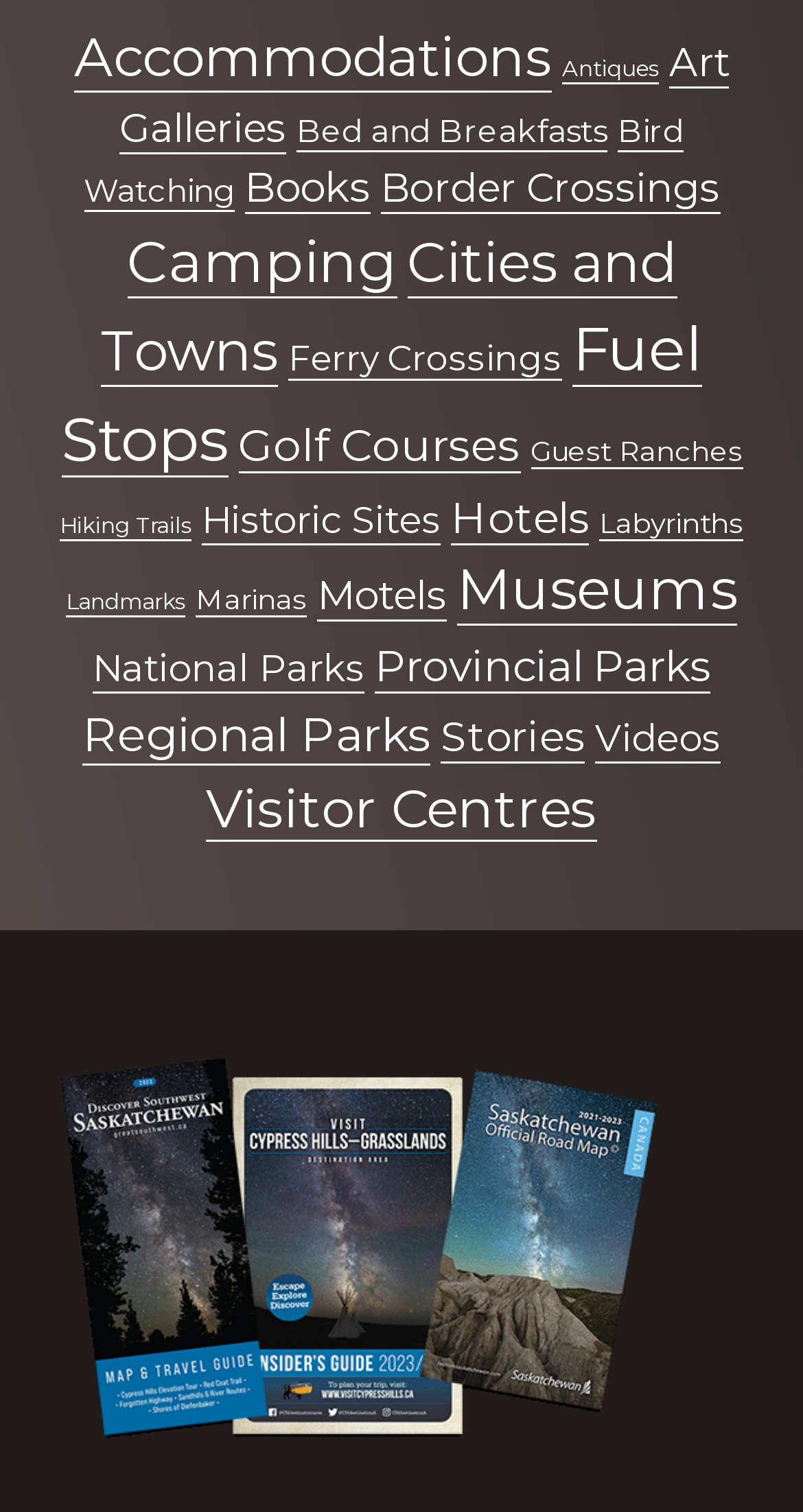Please specify the bounding box coordinates of the clickable region to carry out the following instruction: "Explore accommodations". The coordinates should be four float numbers between 0 and 1, in the format [left, top, right, bottom].

[0.092, 0.016, 0.687, 0.061]